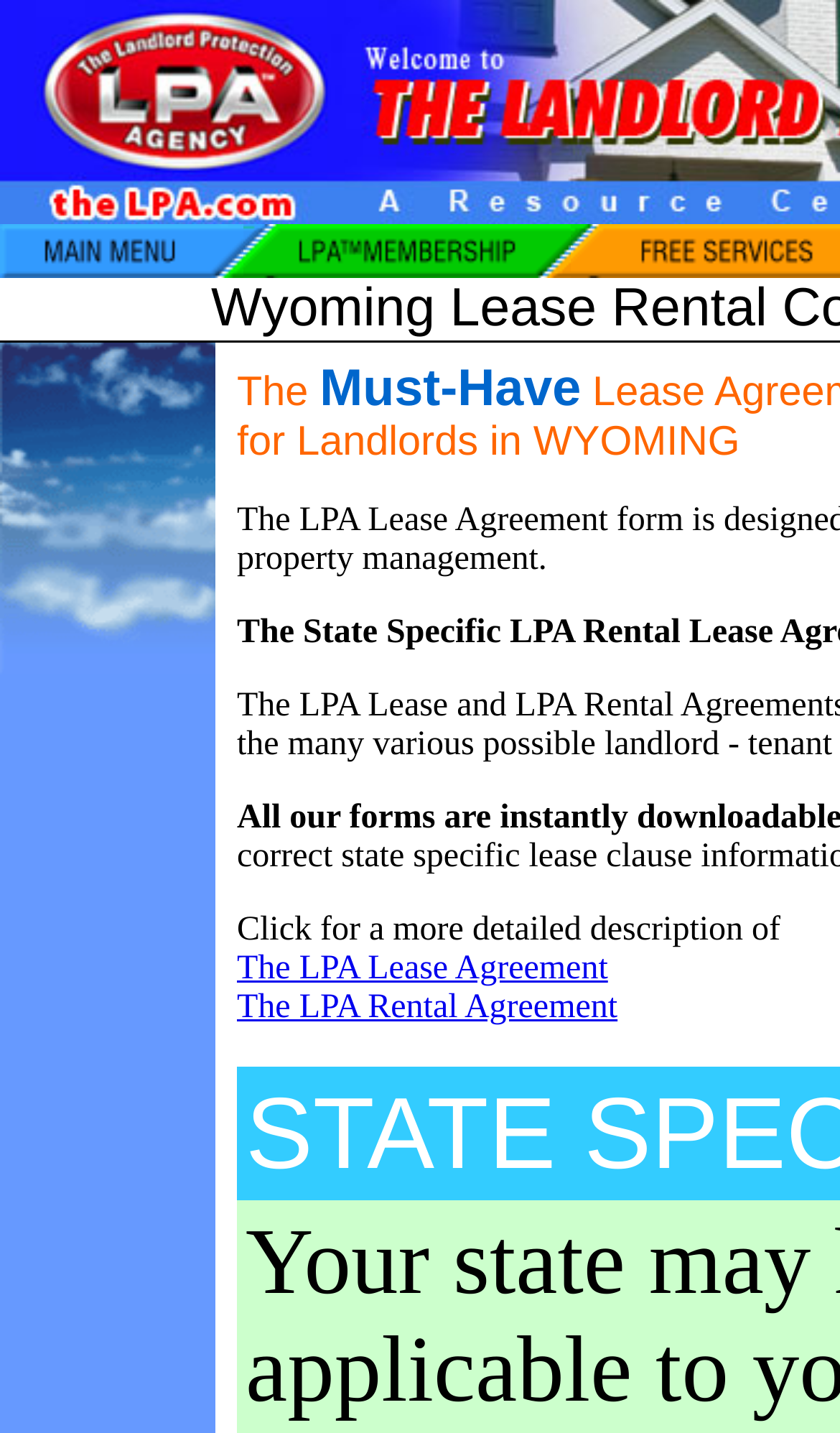How many columns are in the main menu?
Refer to the image and provide a concise answer in one word or phrase.

2